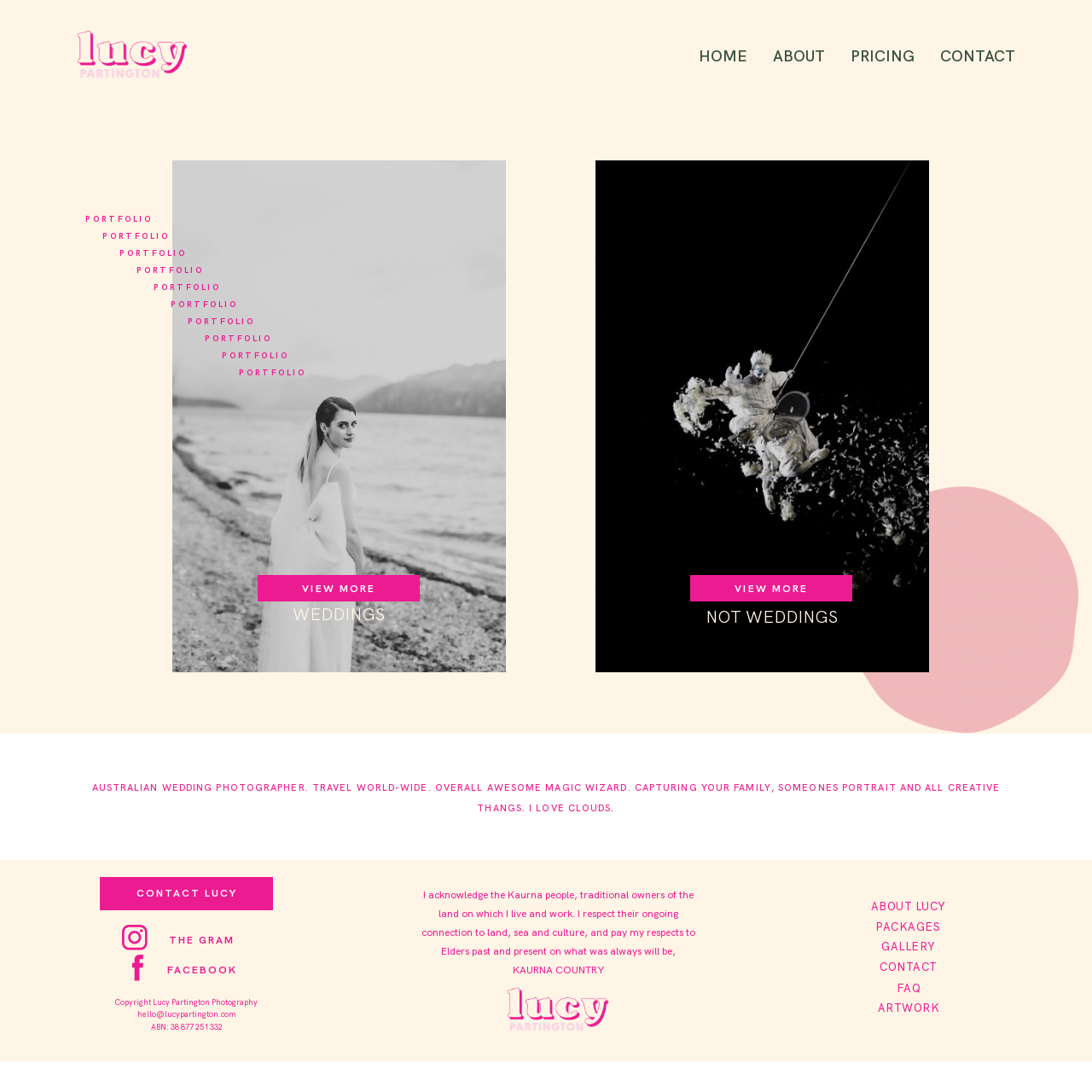Locate the bounding box coordinates of the clickable area needed to fulfill the instruction: "Leave a reply".

None